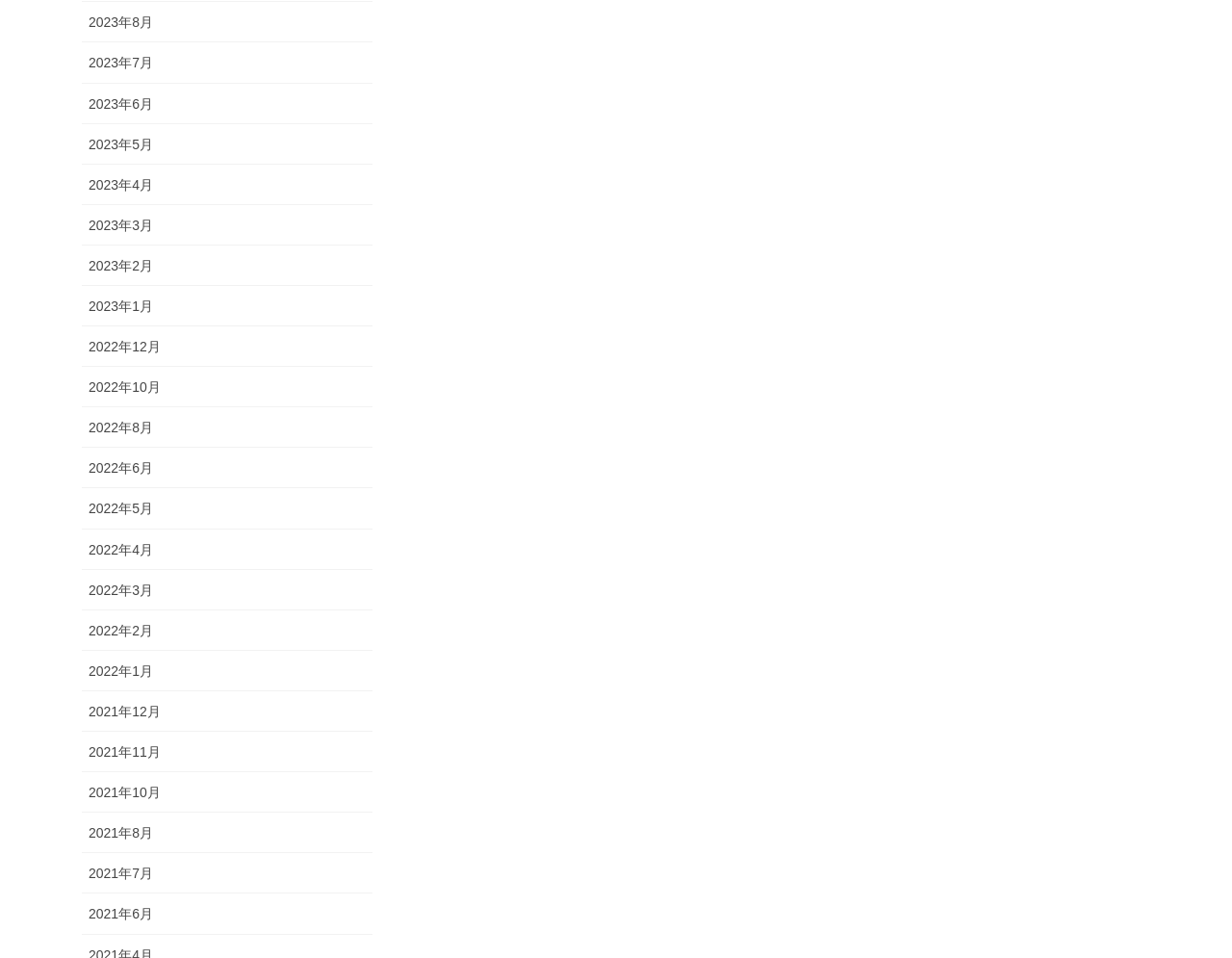How many links are there in total?
Please provide a single word or phrase as your answer based on the image.

24